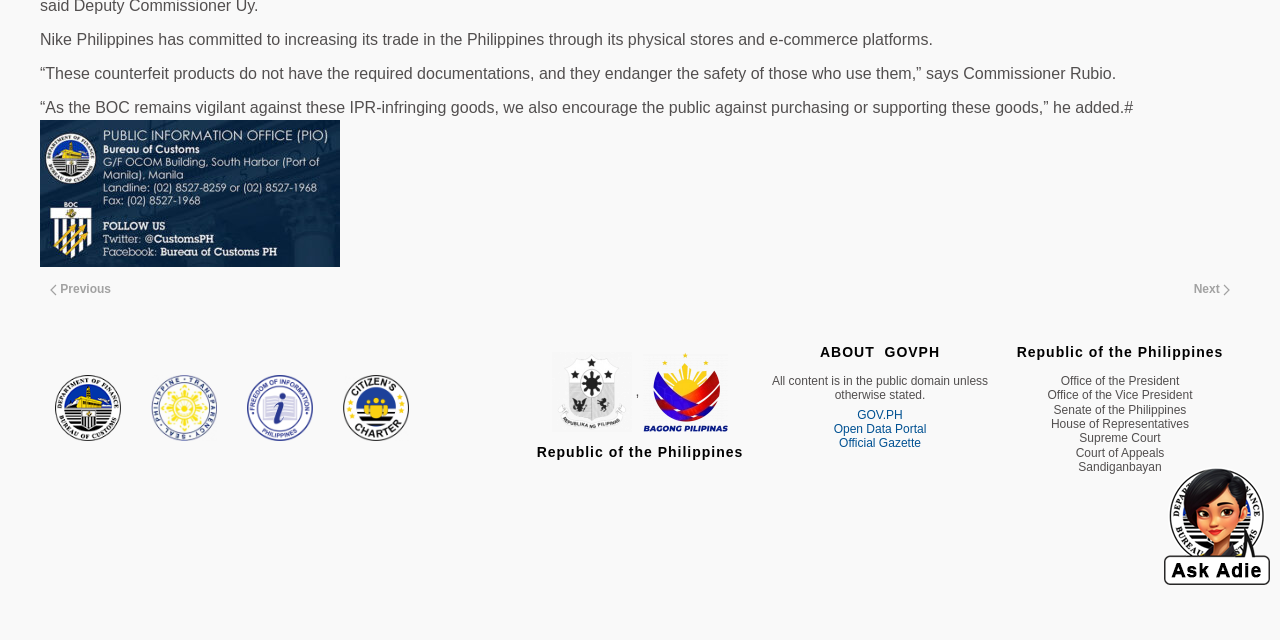Identify the bounding box of the HTML element described here: "Official Gazette". Provide the coordinates as four float numbers between 0 and 1: [left, top, right, bottom].

[0.641, 0.682, 0.734, 0.704]